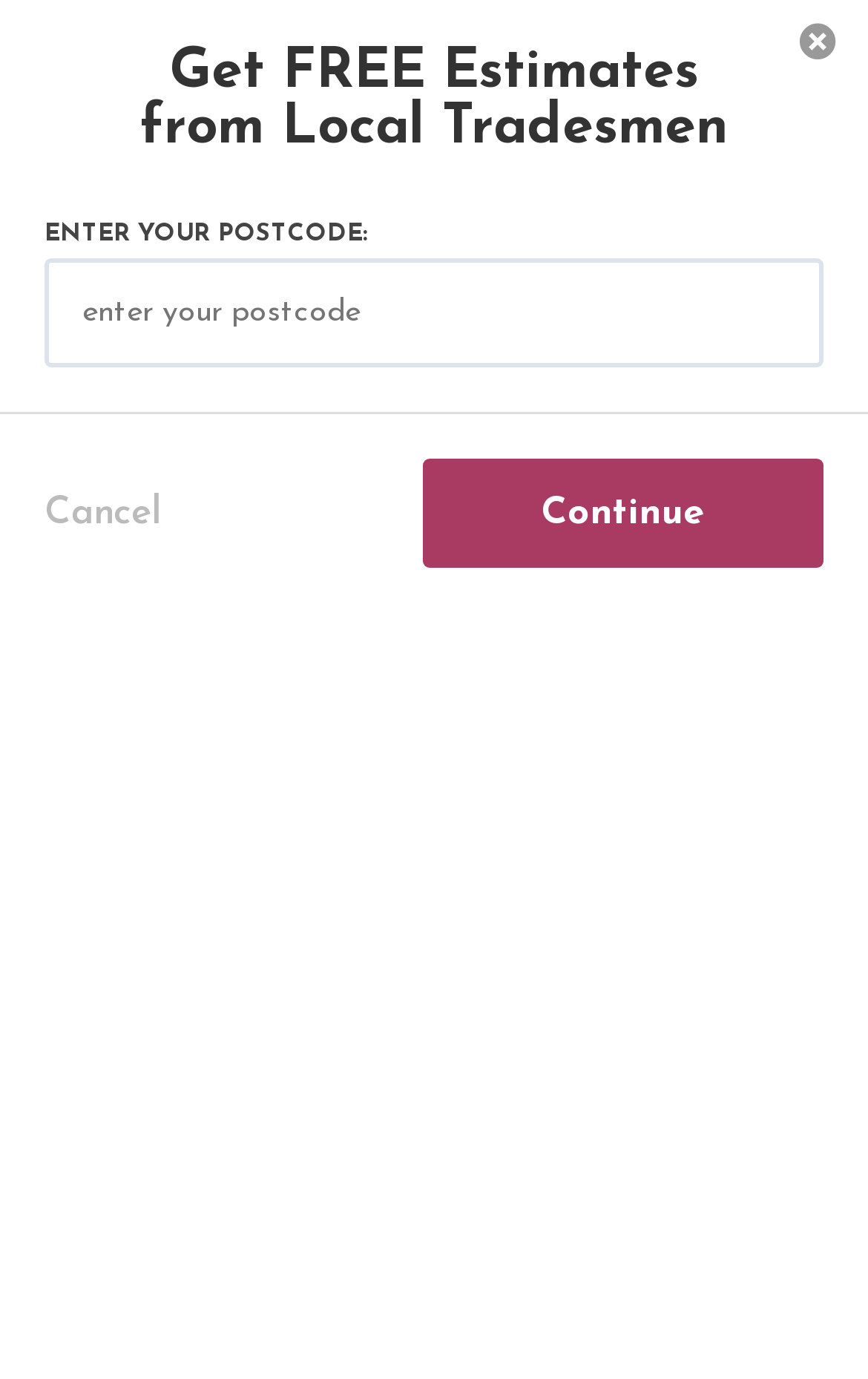Can you locate the main headline on this webpage and provide its text content?

Garage Demolition Cost